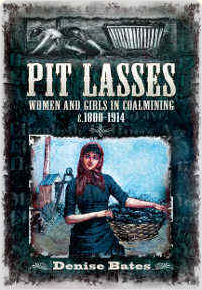What is the time period discussed in the book?
Please respond to the question with a detailed and thorough explanation.

The time period is specified on the book cover, which provides a clear indication of the historical context in which the stories of women and girls in coal mining are set, specifically between circa 1800 and 1914.